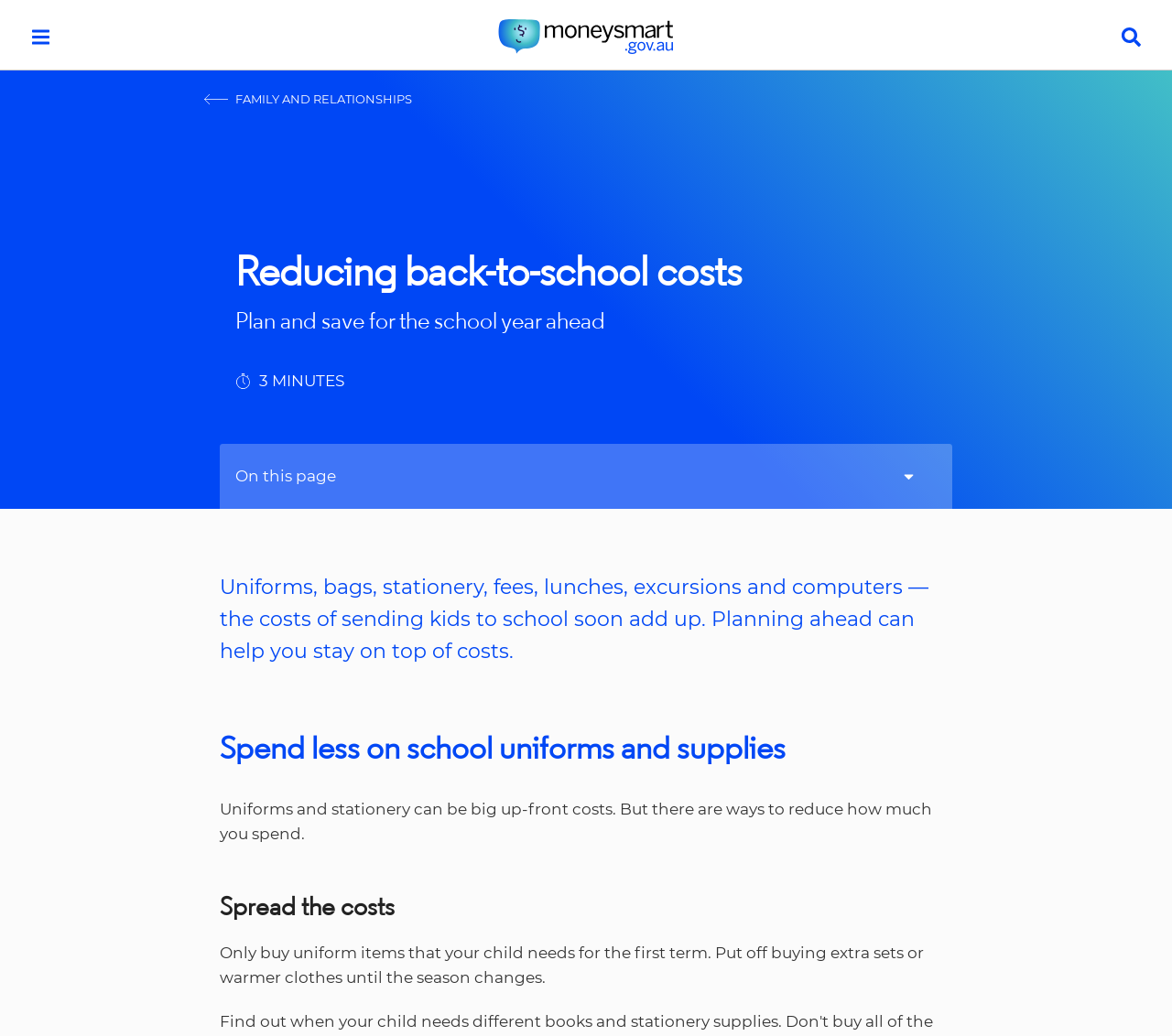Refer to the image and provide a thorough answer to this question:
What is the purpose of planning ahead for school costs?

I found this answer by reading the introductory text on the webpage which suggests that planning ahead can help you stay on top of costs.